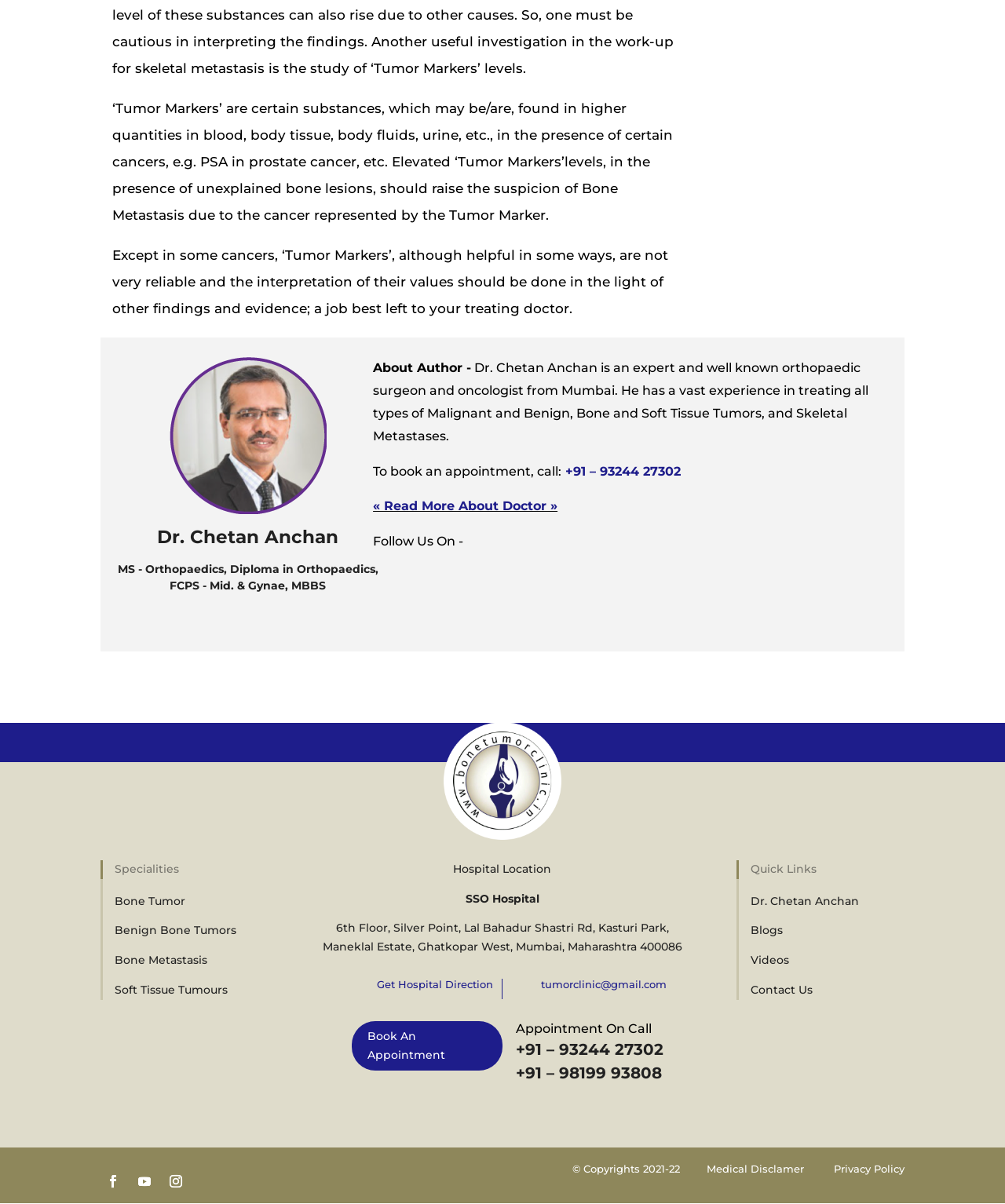Can you provide the bounding box coordinates for the element that should be clicked to implement the instruction: "Follow on social media"?

[0.37, 0.483, 0.395, 0.504]